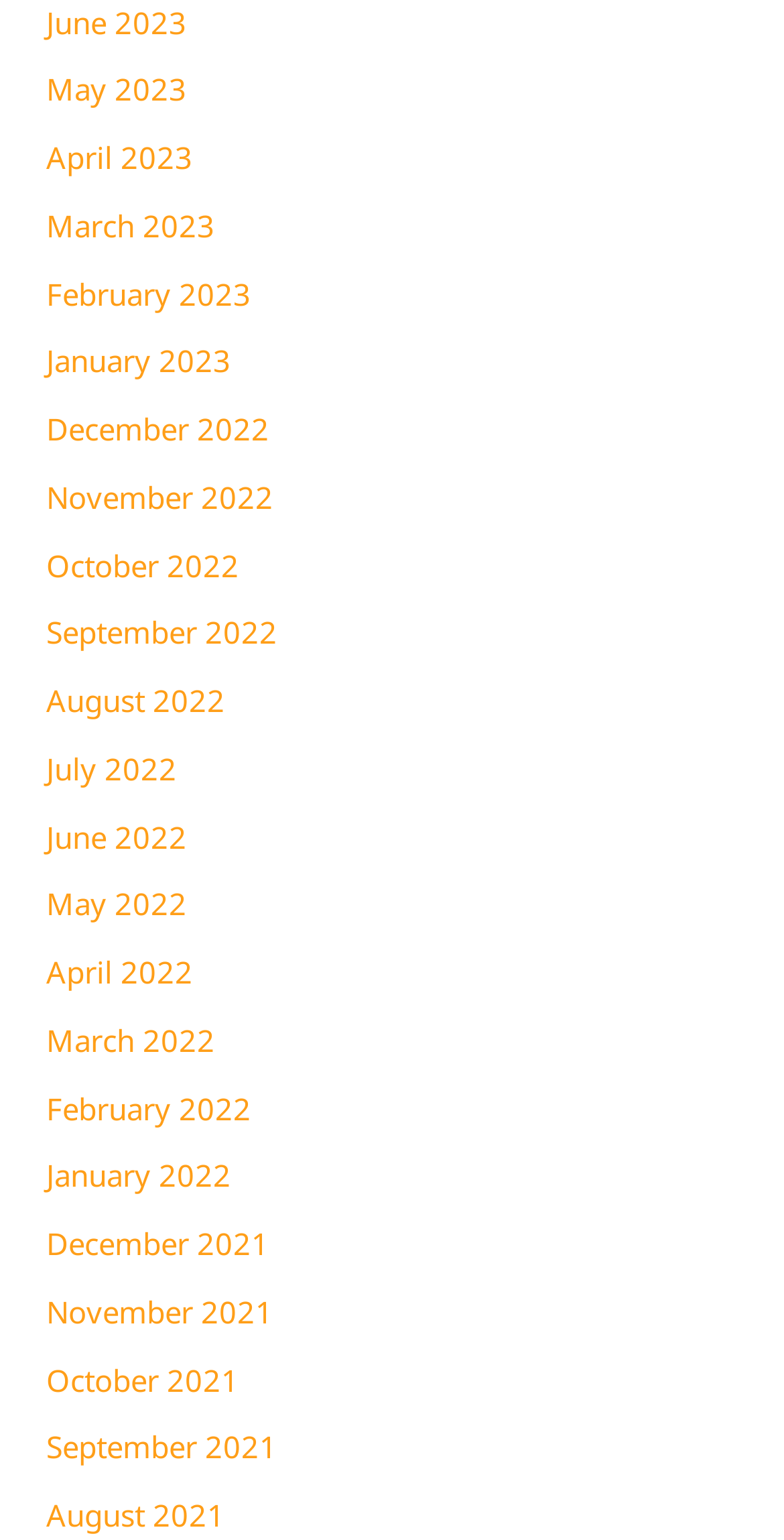Using the details in the image, give a detailed response to the question below:
What is the most recent month listed?

By examining the list of links, I can see that the topmost link is 'June 2023', which suggests that it is the most recent month listed.